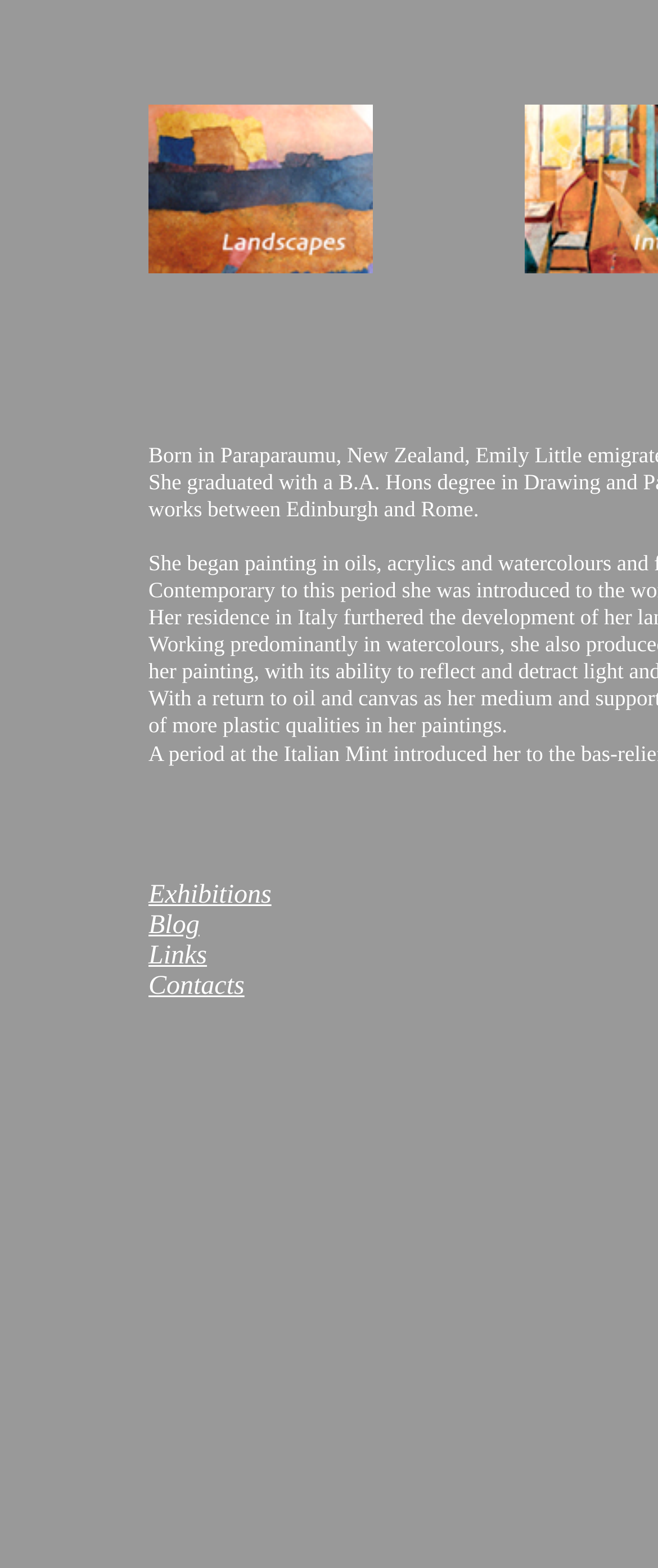What is the vertical position of 'Exhibitions' relative to 'Landscapes'?
Please provide a single word or phrase as your answer based on the image.

Below